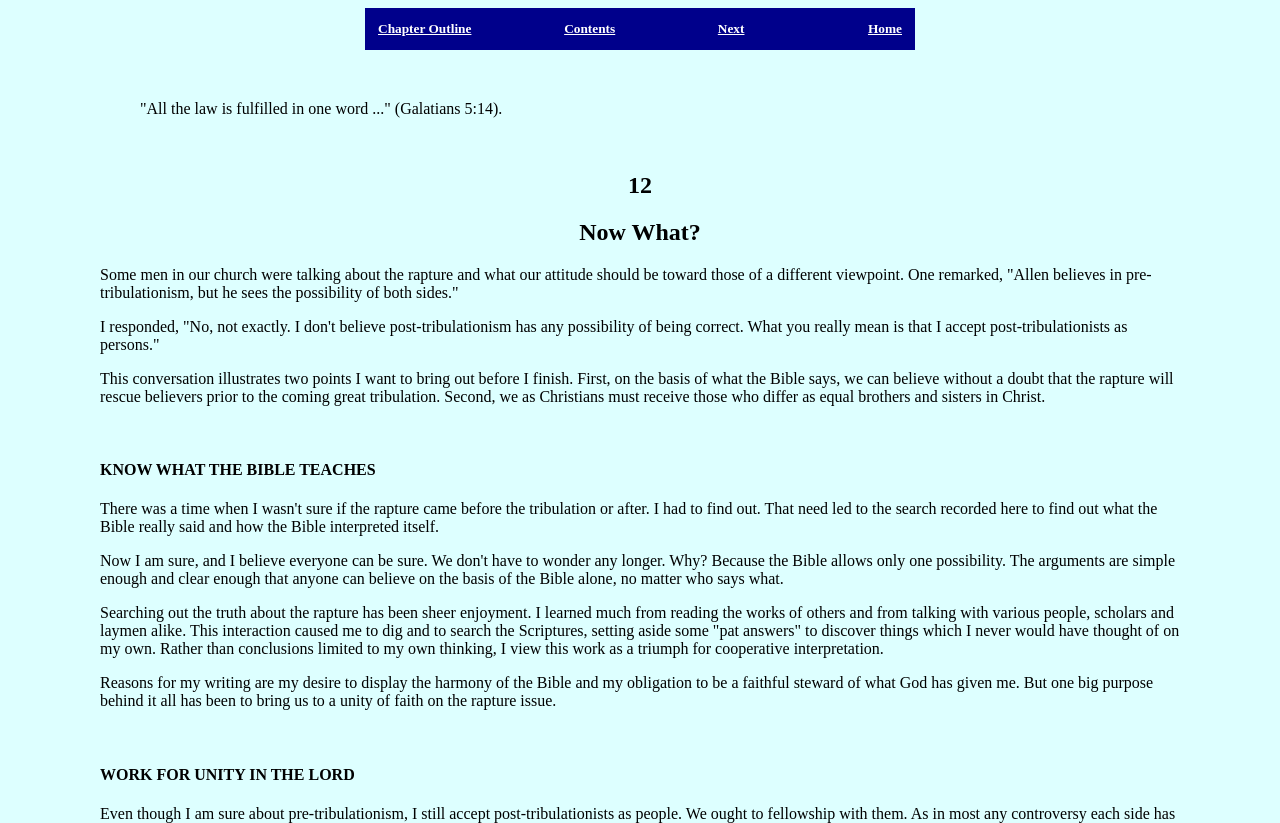Locate the bounding box of the UI element based on this description: "Home". Provide four float numbers between 0 and 1 as [left, top, right, bottom].

[0.678, 0.026, 0.705, 0.044]